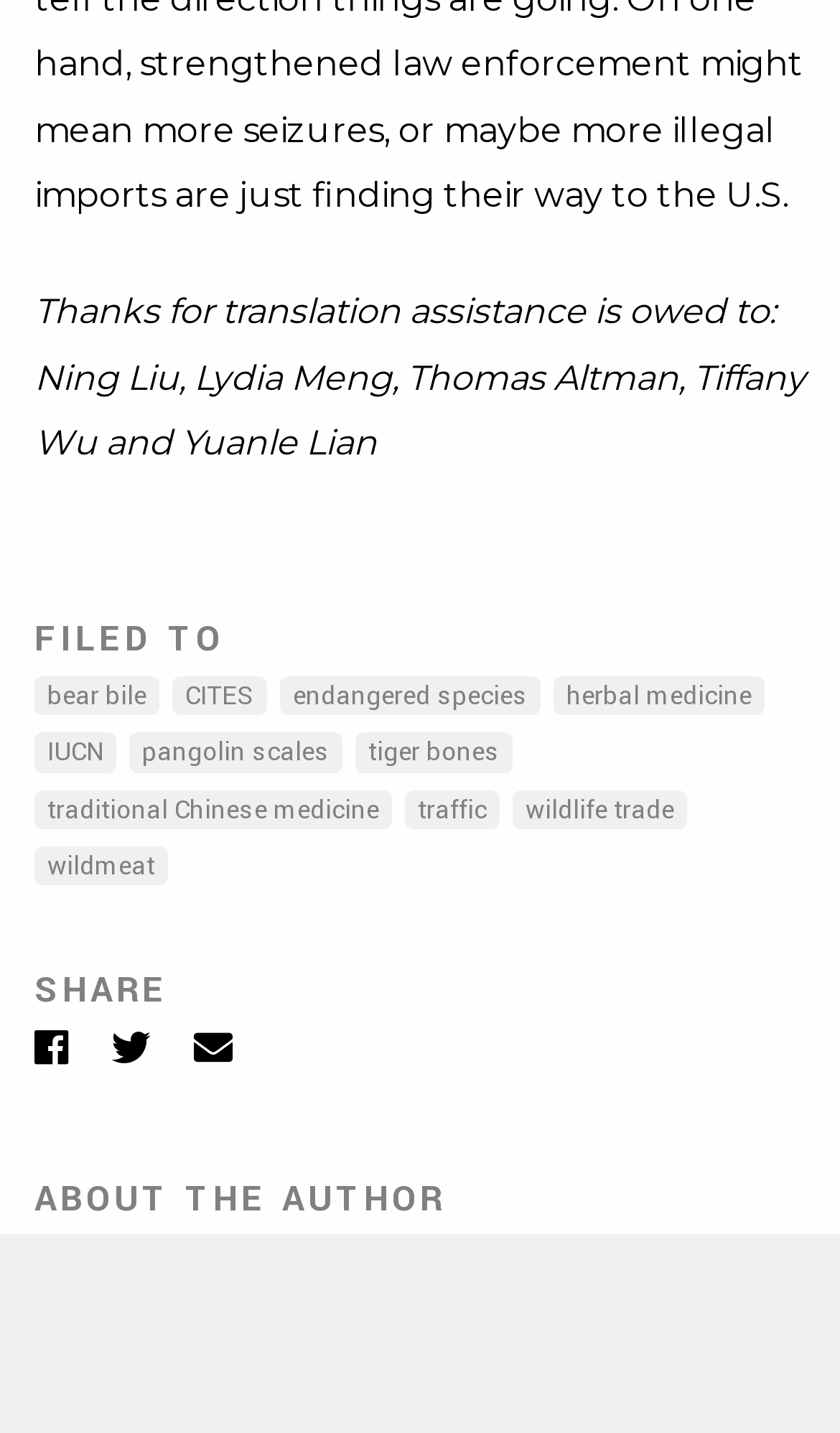Respond with a single word or phrase to the following question: What is the topic of the links in the 'FILED TO' section?

Wildlife and medicine